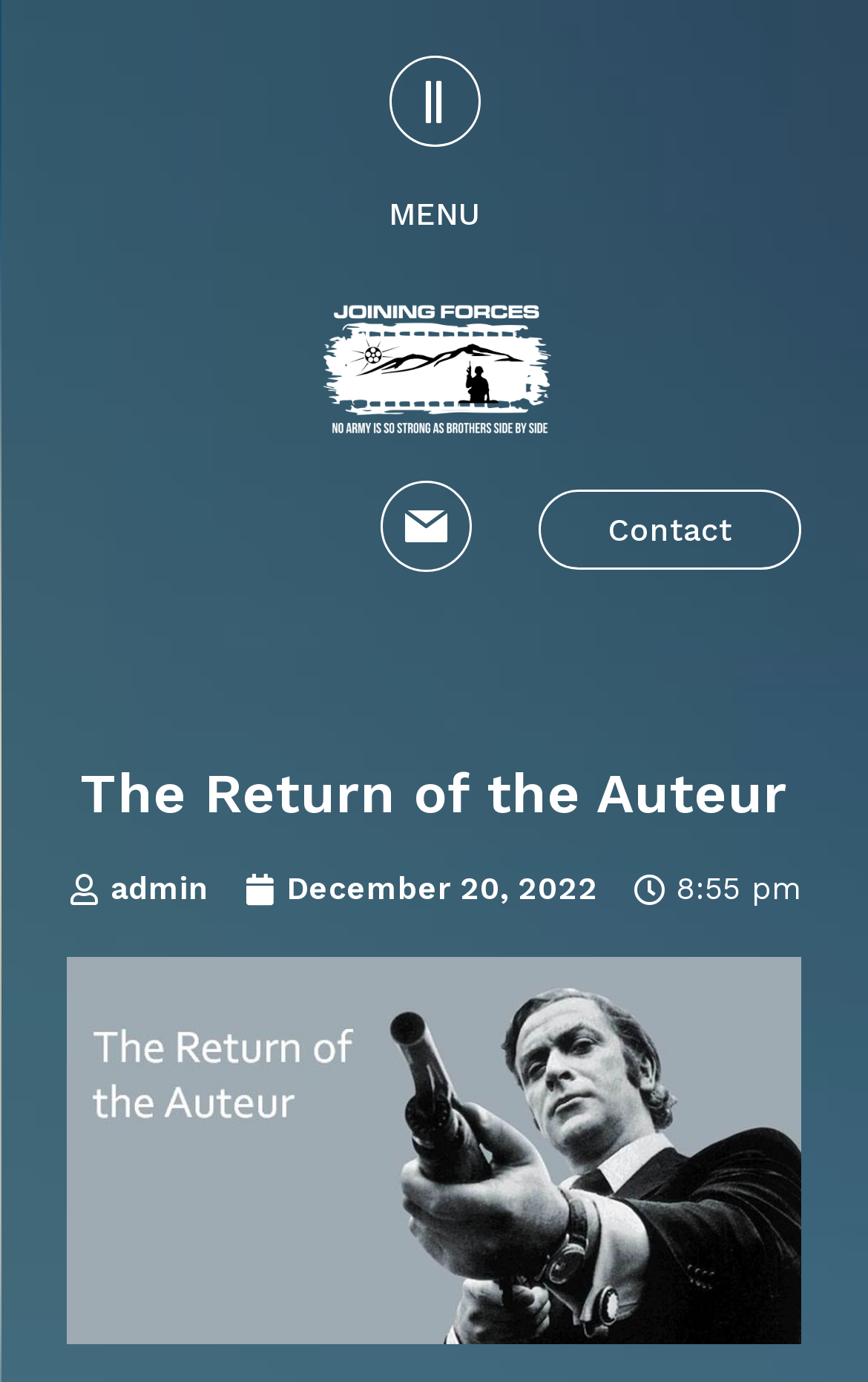How many links are there in the top section?
Refer to the image and answer the question using a single word or phrase.

3